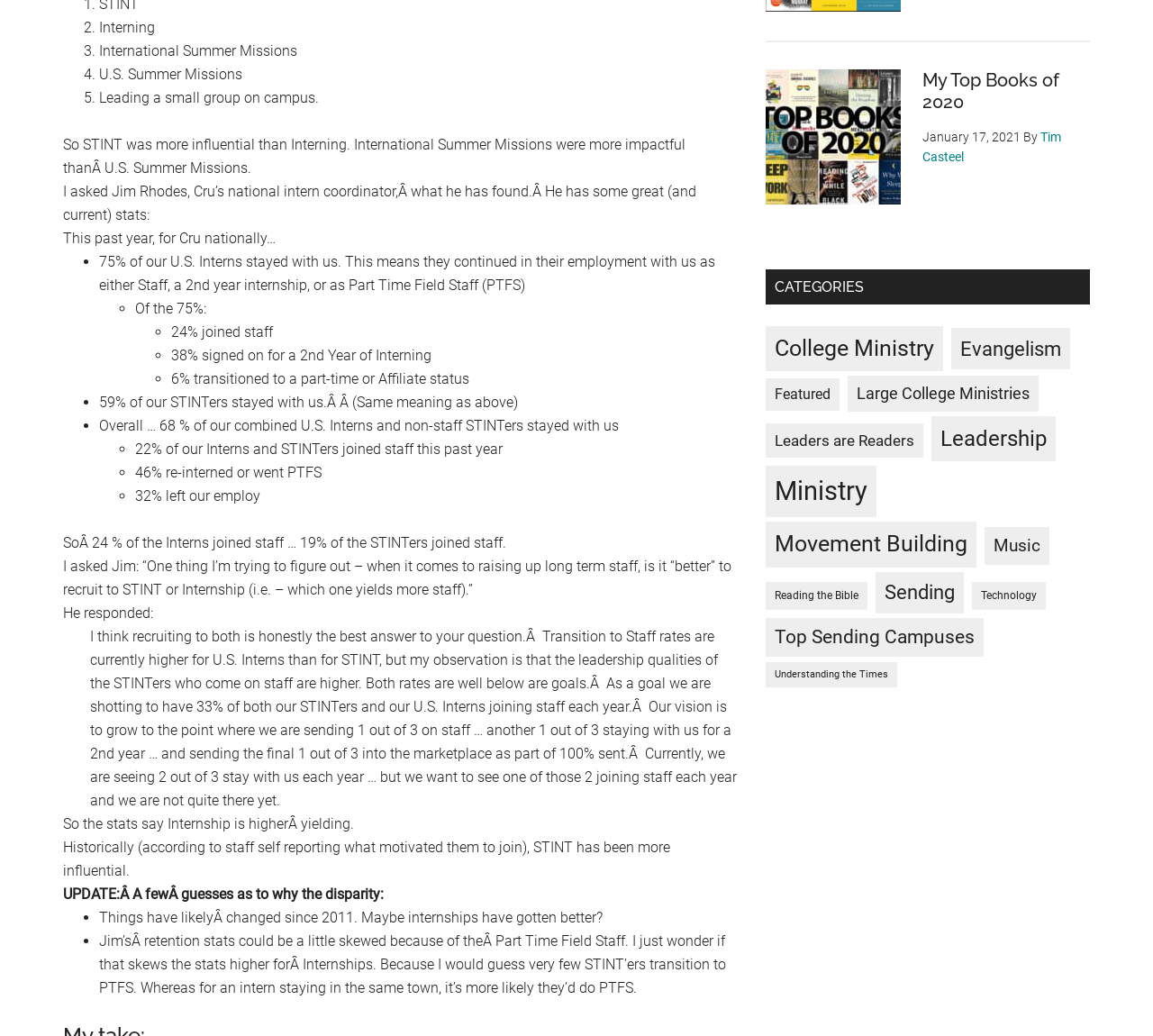Predict the bounding box coordinates of the area that should be clicked to accomplish the following instruction: "Explore 'Movement Building'". The bounding box coordinates should consist of four float numbers between 0 and 1, i.e., [left, top, right, bottom].

[0.664, 0.504, 0.847, 0.548]